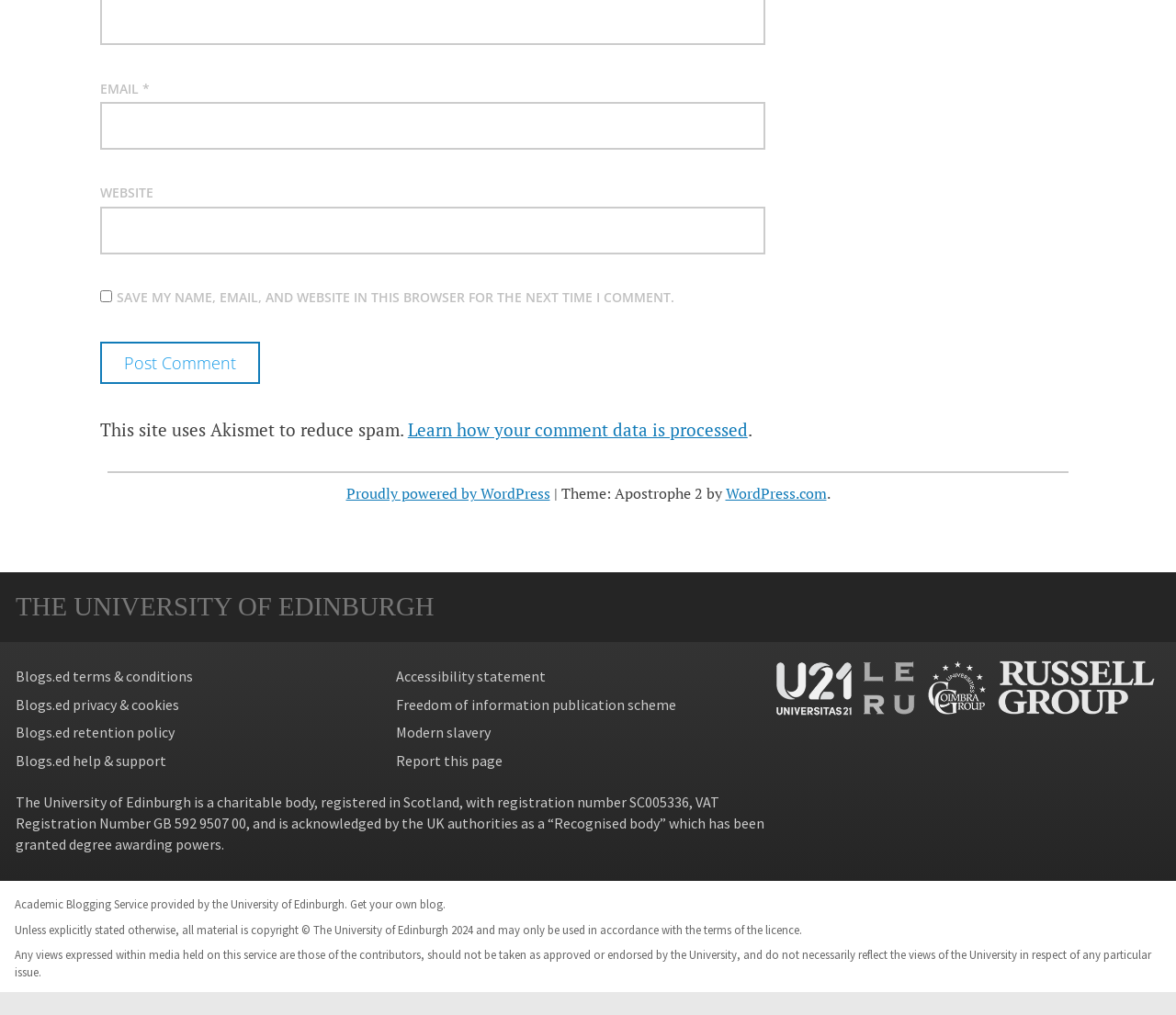Provide the bounding box coordinates of the HTML element described by the text: "Proudly powered by WordPress". The coordinates should be in the format [left, top, right, bottom] with values between 0 and 1.

[0.294, 0.476, 0.468, 0.496]